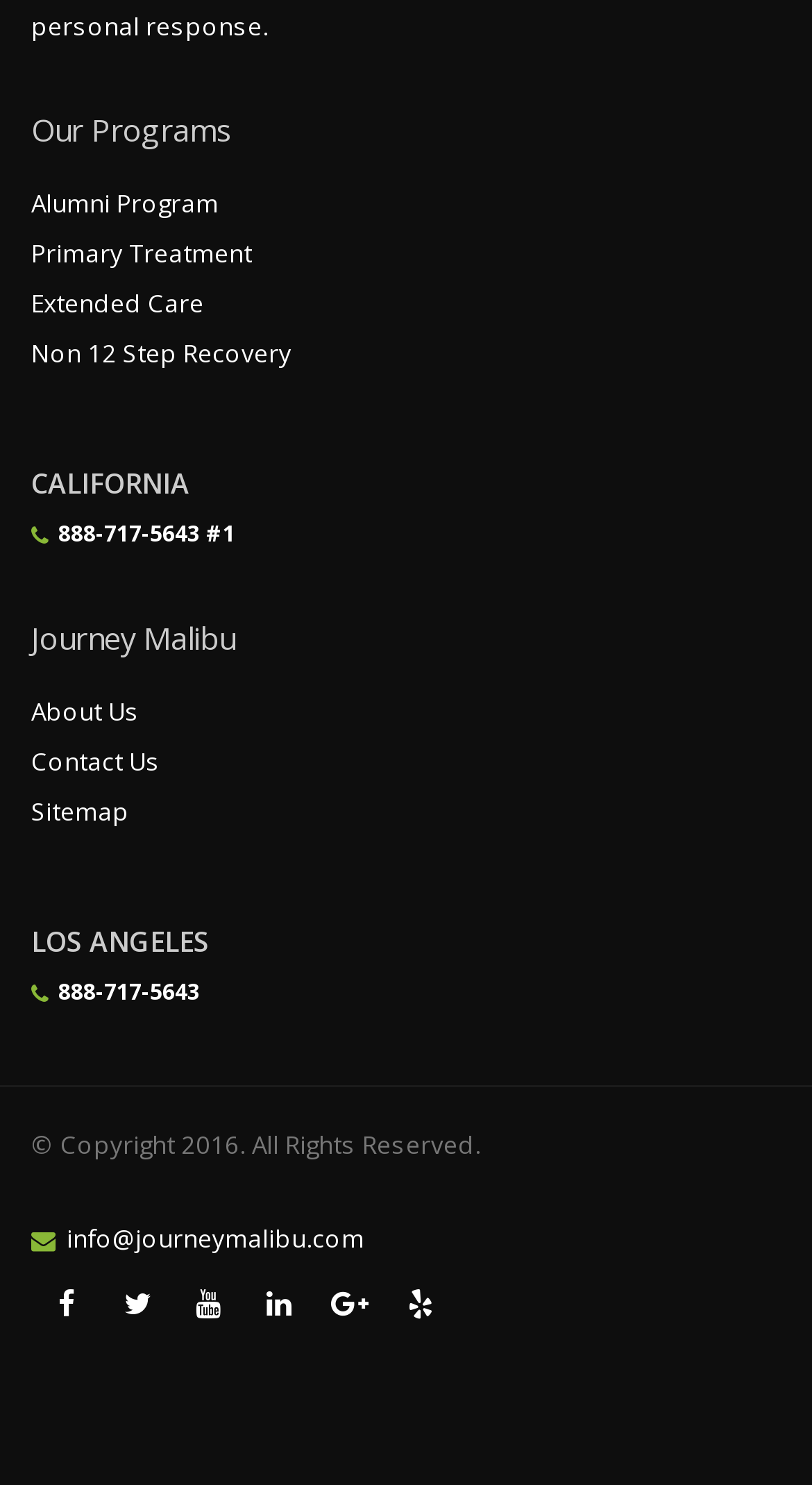Using the webpage screenshot and the element description Youtube, determine the bounding box coordinates. Specify the coordinates in the format (top-left x, top-left y, bottom-right x, bottom-right y) with values ranging from 0 to 1.

[0.218, 0.857, 0.295, 0.899]